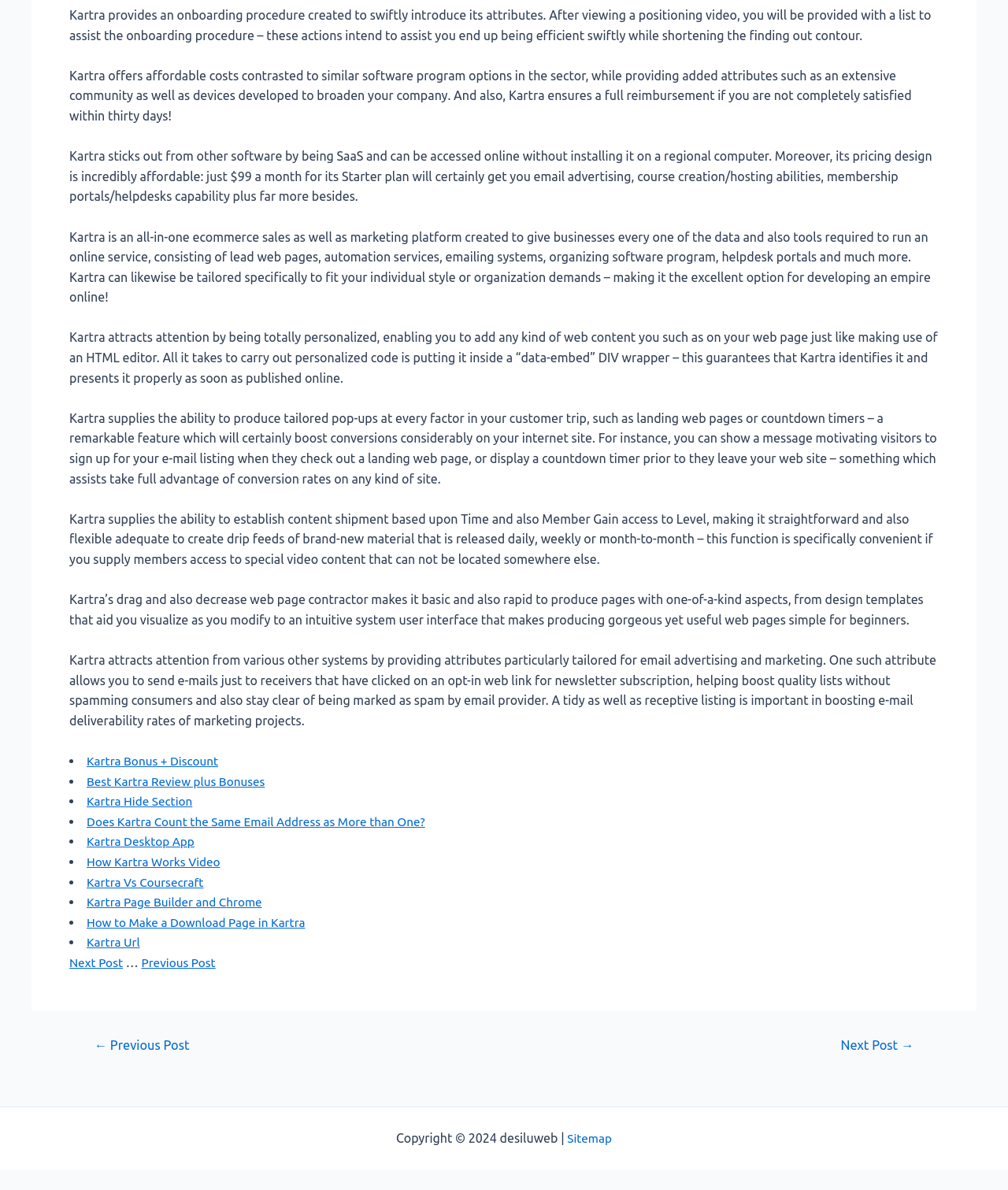Please indicate the bounding box coordinates for the clickable area to complete the following task: "Click on 'Sitemap'". The coordinates should be specified as four float numbers between 0 and 1, i.e., [left, top, right, bottom].

[0.562, 0.95, 0.608, 0.962]